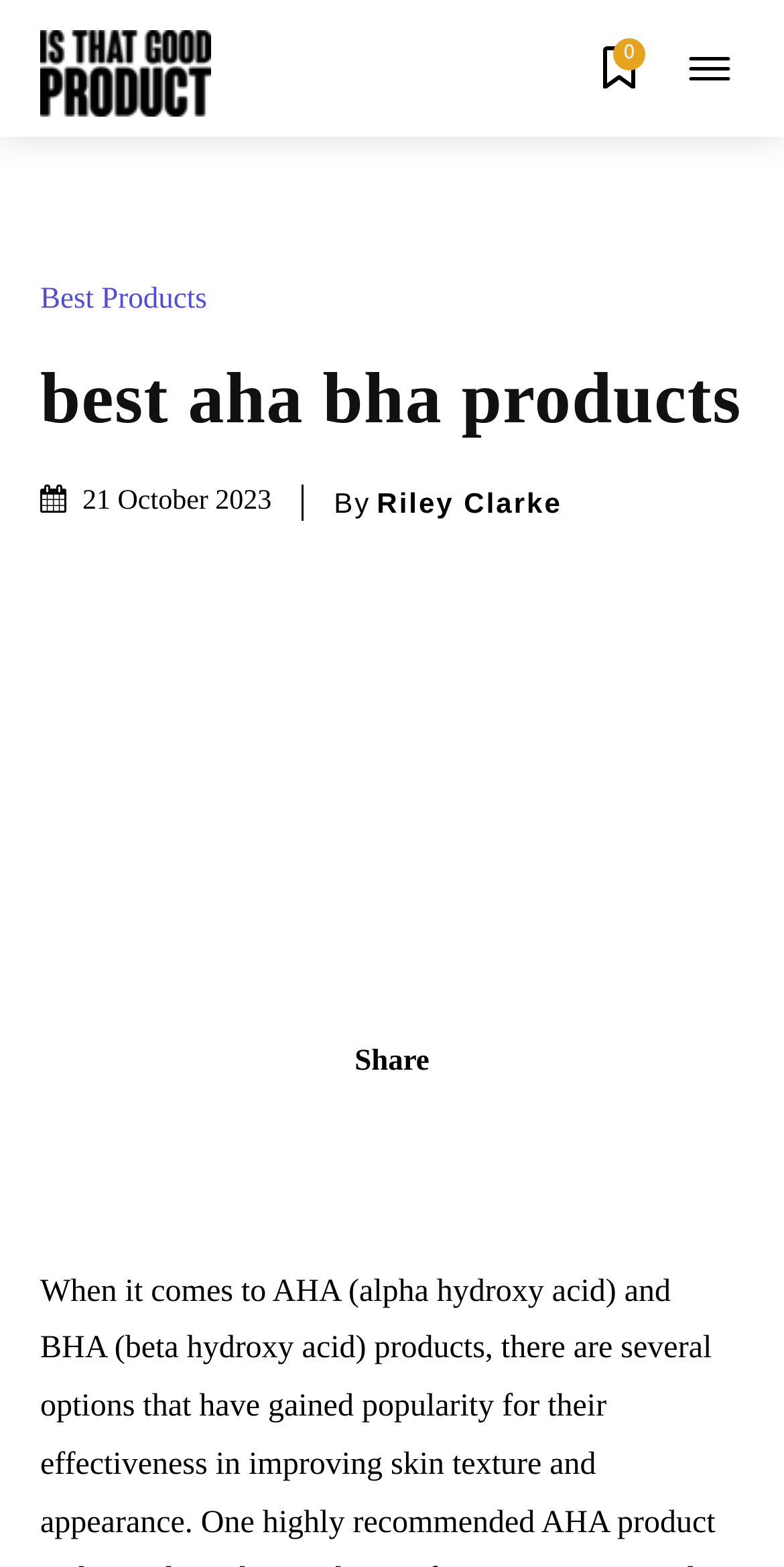Provide the bounding box coordinates for the area that should be clicked to complete the instruction: "Visit Gleason Corporation".

None